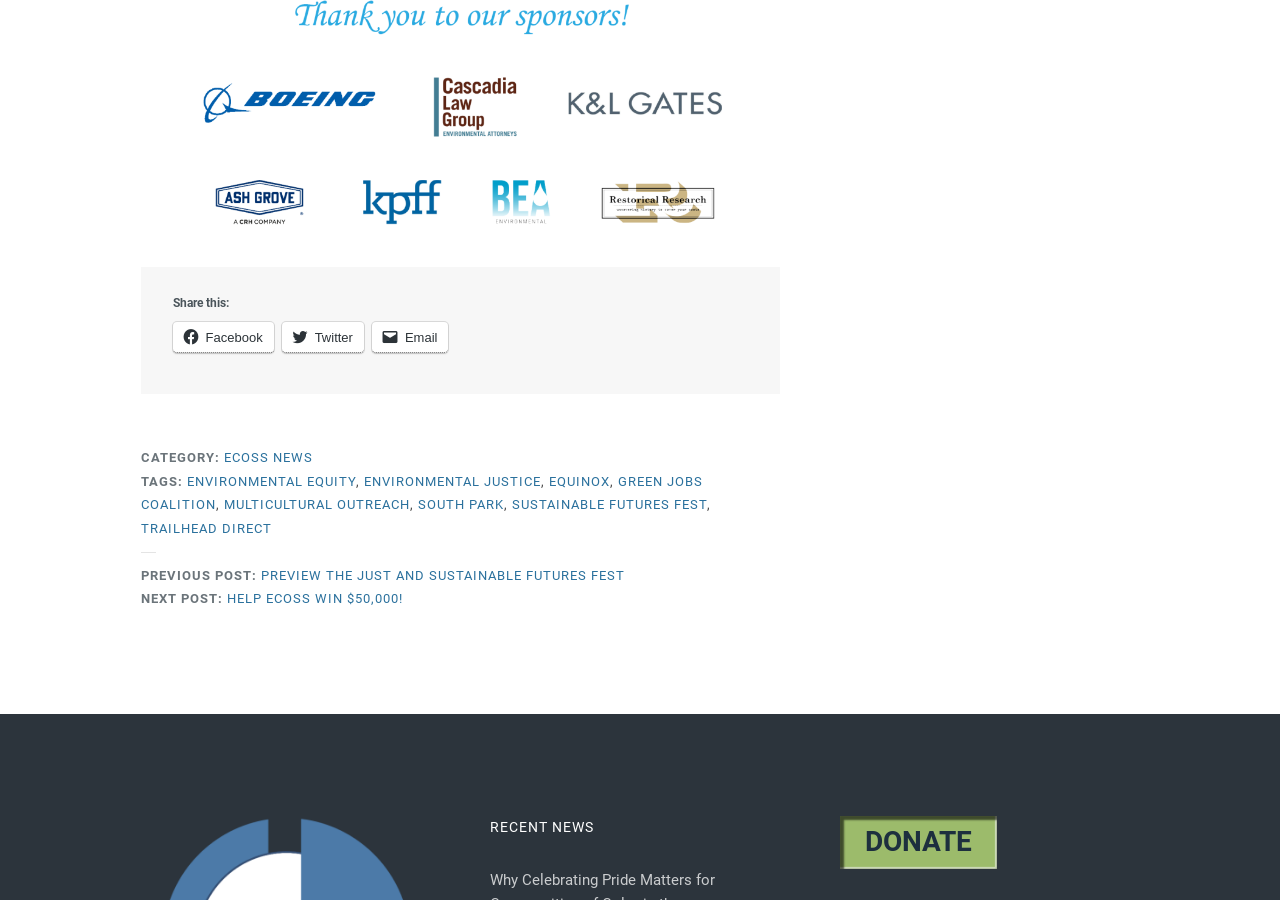What is the title of the previous post?
Based on the screenshot, answer the question with a single word or phrase.

PREVIEW THE JUST AND SUSTAINABLE FUTURES FEST